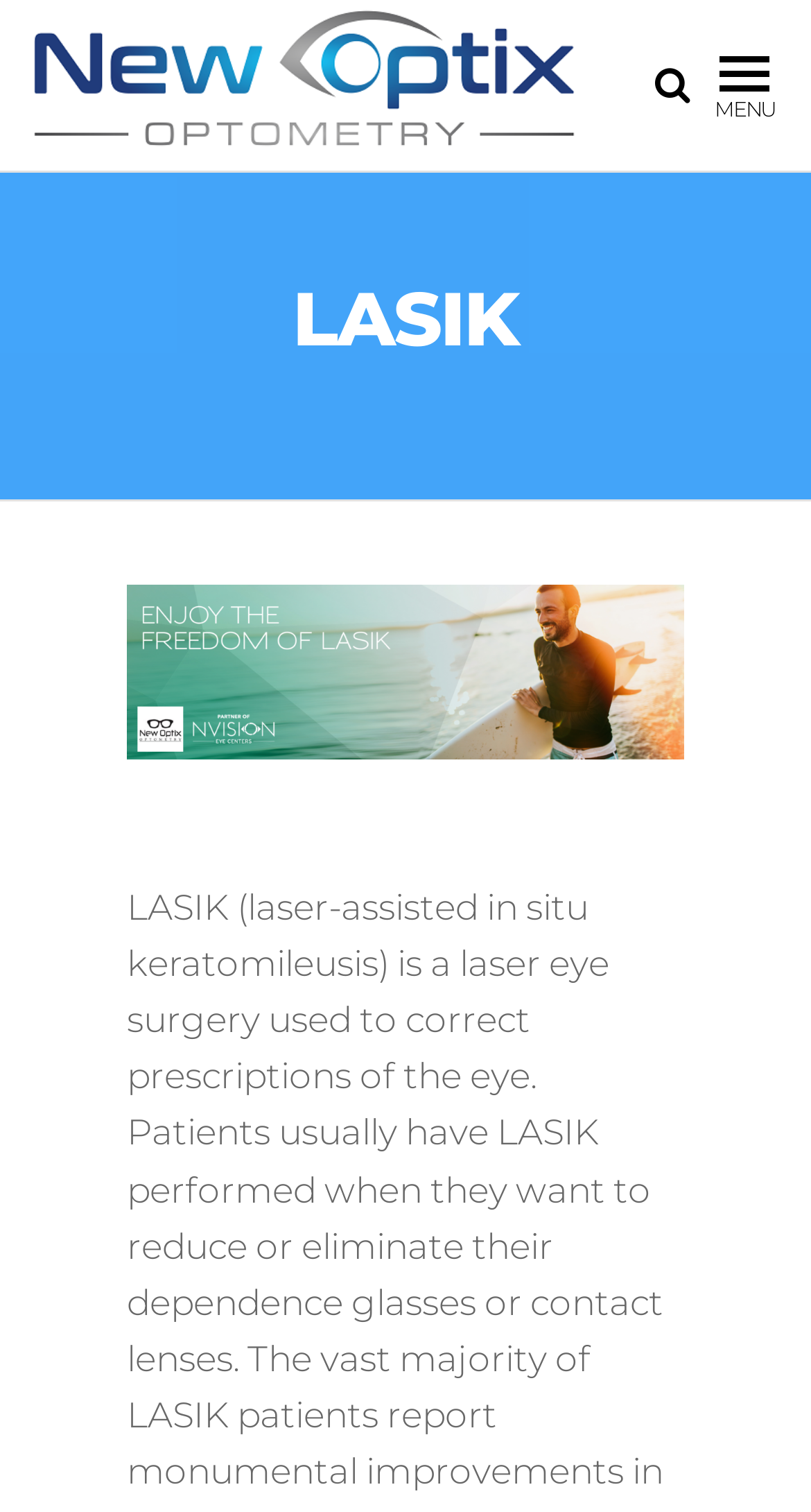Determine the bounding box for the UI element as described: "alt="New Optix Optometry"". The coordinates should be represented as four float numbers between 0 and 1, formatted as [left, top, right, bottom].

[0.038, 0.038, 0.714, 0.068]